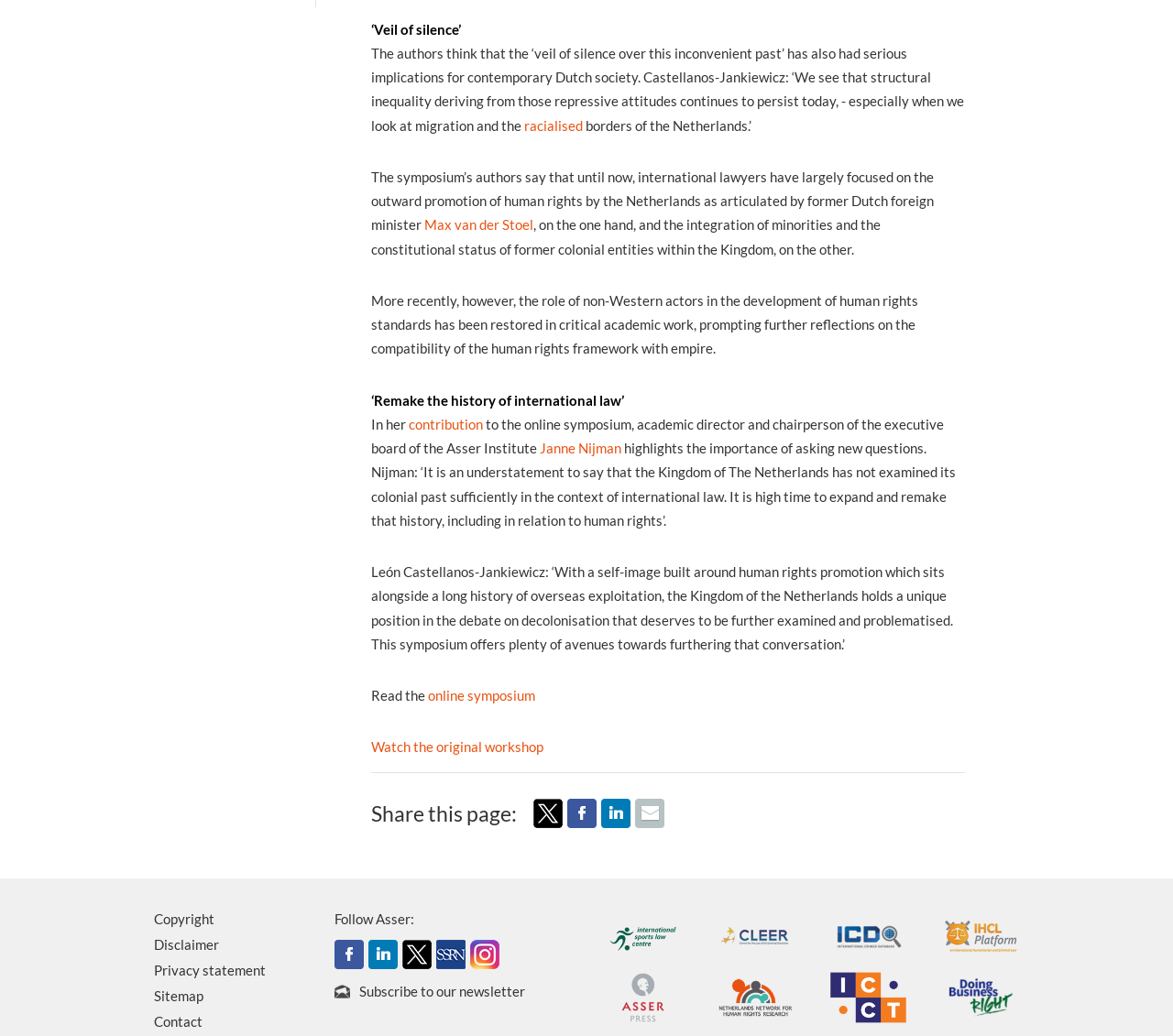Given the element description Janne Nijman, predict the bounding box coordinates for the UI element in the webpage screenshot. The format should be (top-left x, top-left y, bottom-right x, bottom-right y), and the values should be between 0 and 1.

[0.46, 0.424, 0.53, 0.44]